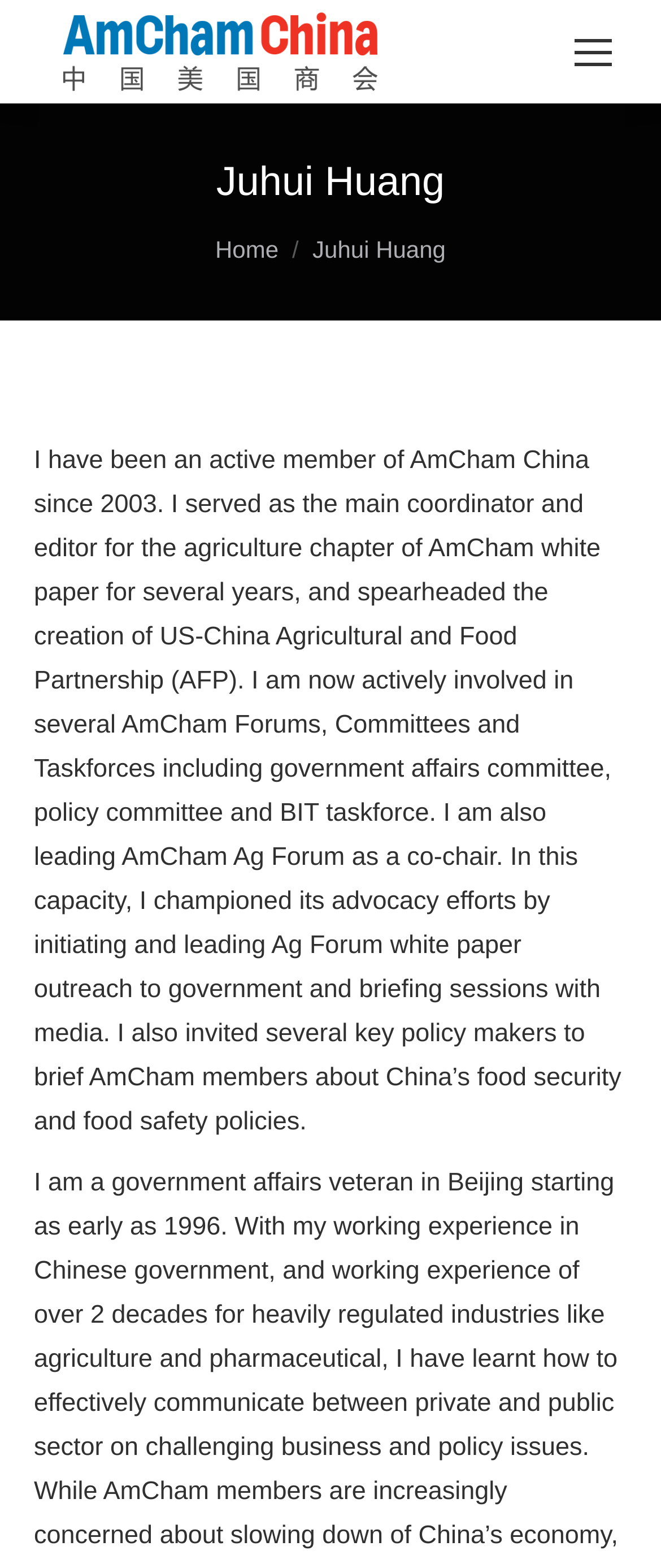What organization is Juhui Huang a member of?
From the screenshot, provide a brief answer in one word or phrase.

AmCham China